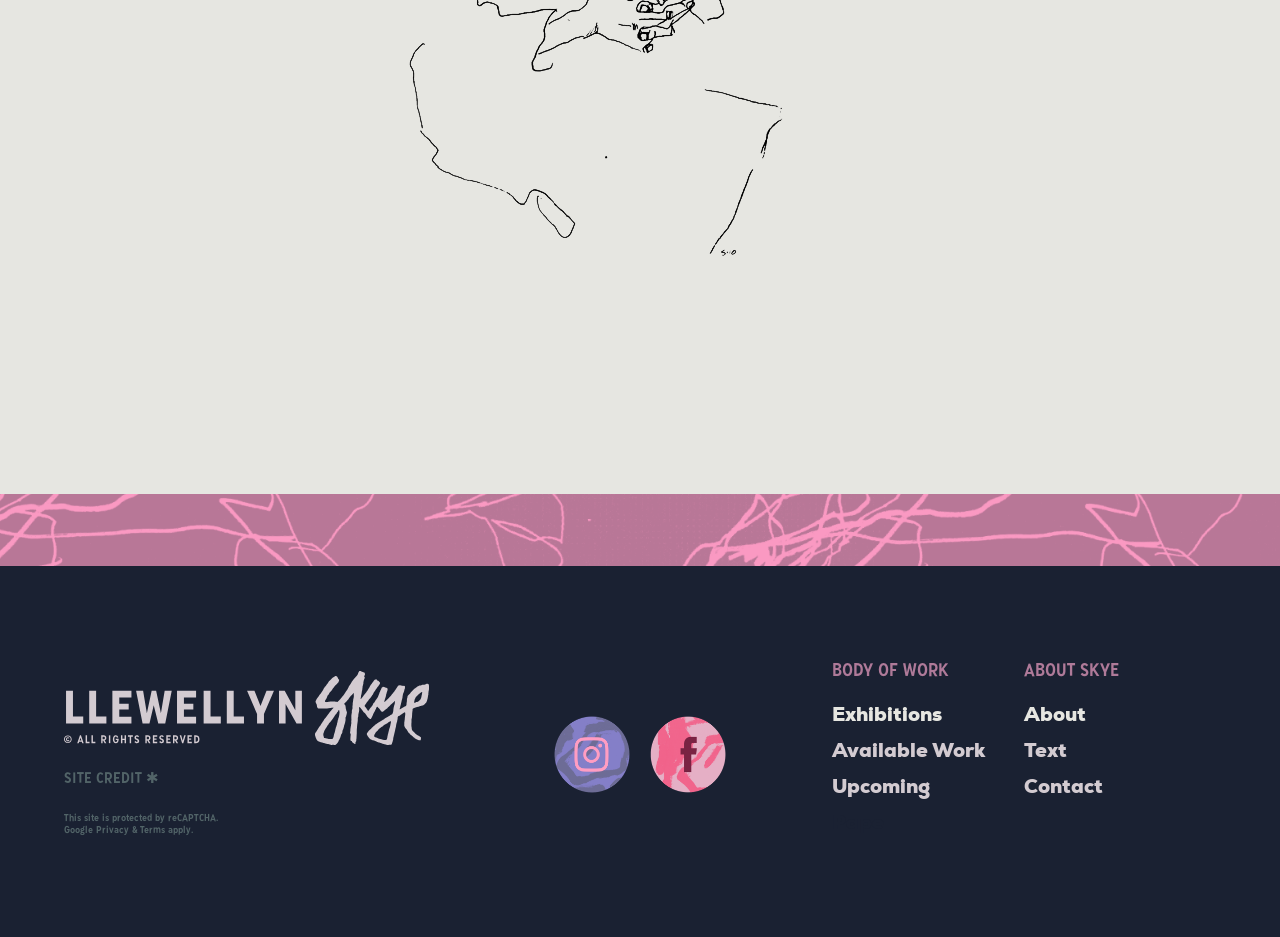Please identify the bounding box coordinates of where to click in order to follow the instruction: "Learn about the artist".

[0.8, 0.751, 0.95, 0.778]